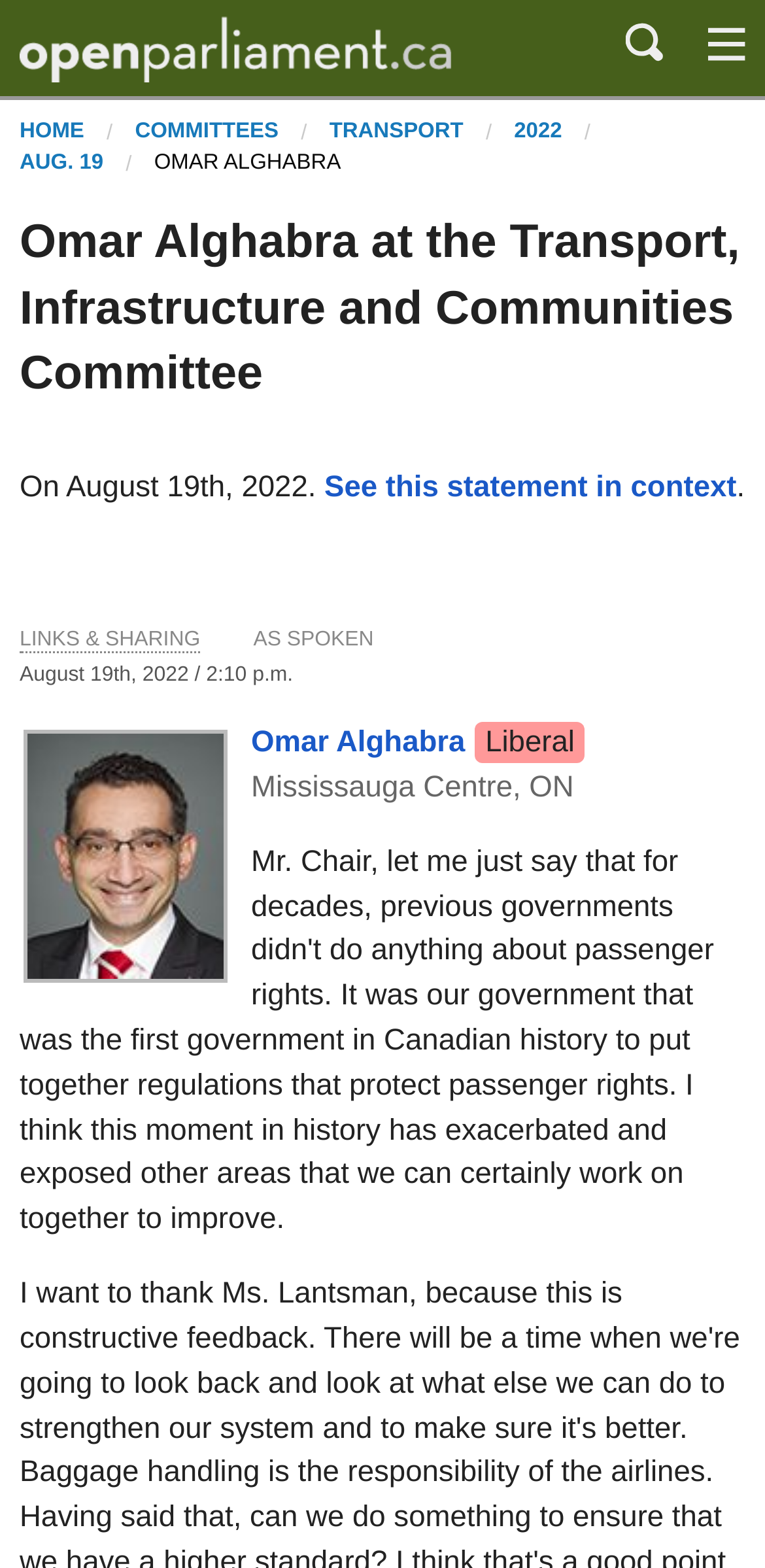Determine the main headline of the webpage and provide its text.

Omar Alghabra at the Transport, Infrastructure and Communities Committee